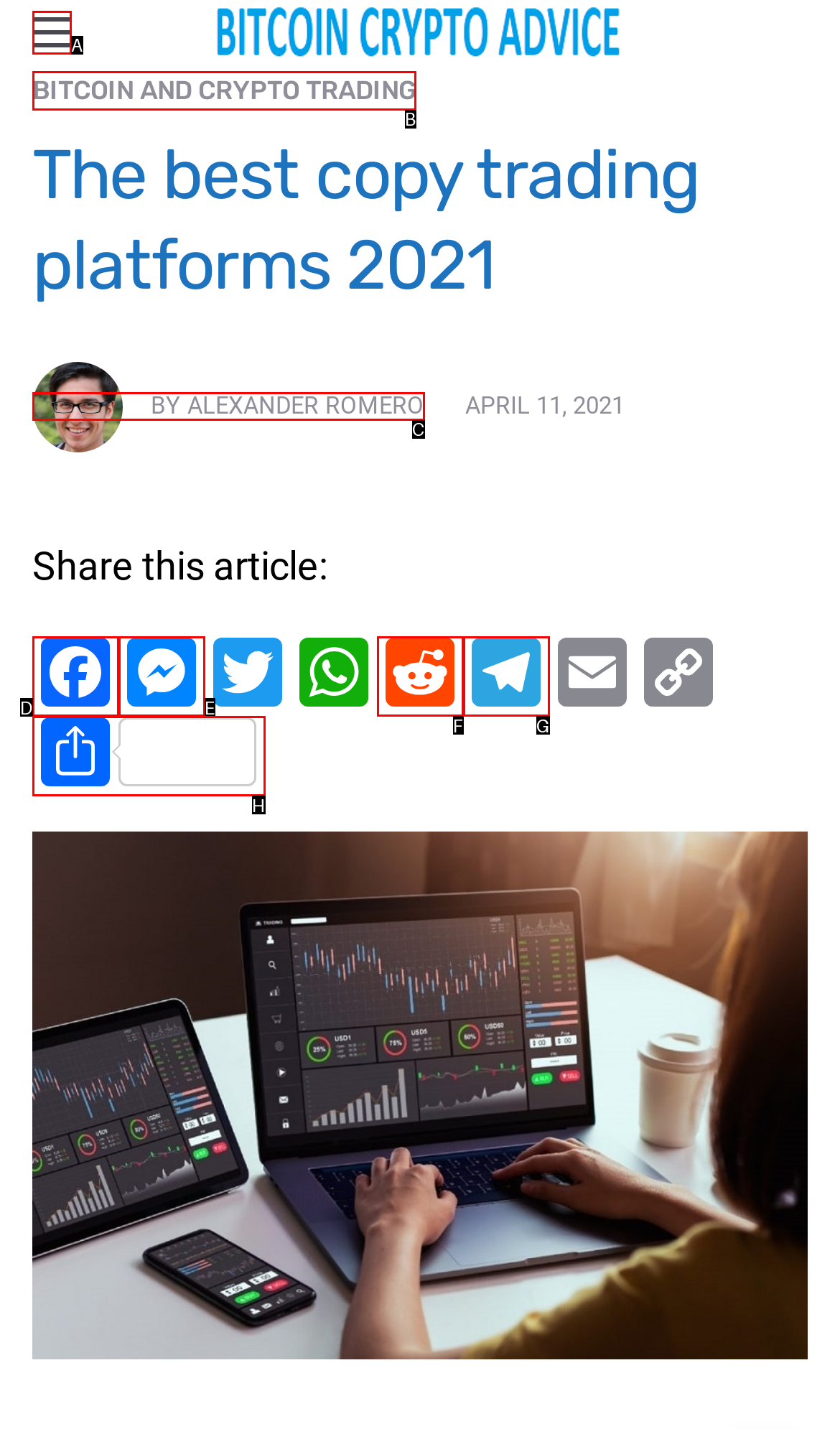Point out the option that best suits the description: by Alexander Romero
Indicate your answer with the letter of the selected choice.

C